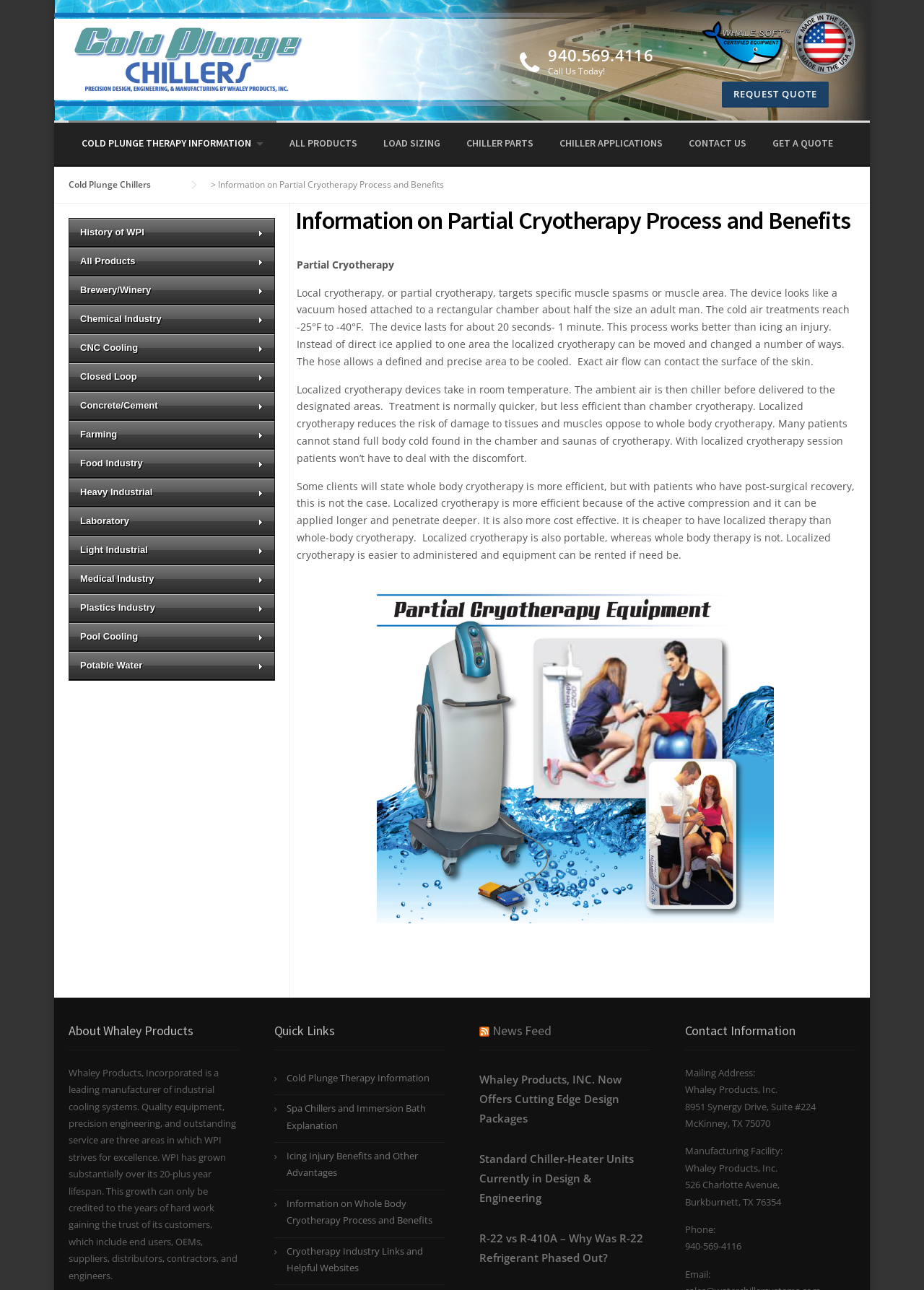Please identify the bounding box coordinates of the element's region that I should click in order to complete the following instruction: "Read the news about Edward Jonasson". The bounding box coordinates consist of four float numbers between 0 and 1, i.e., [left, top, right, bottom].

None